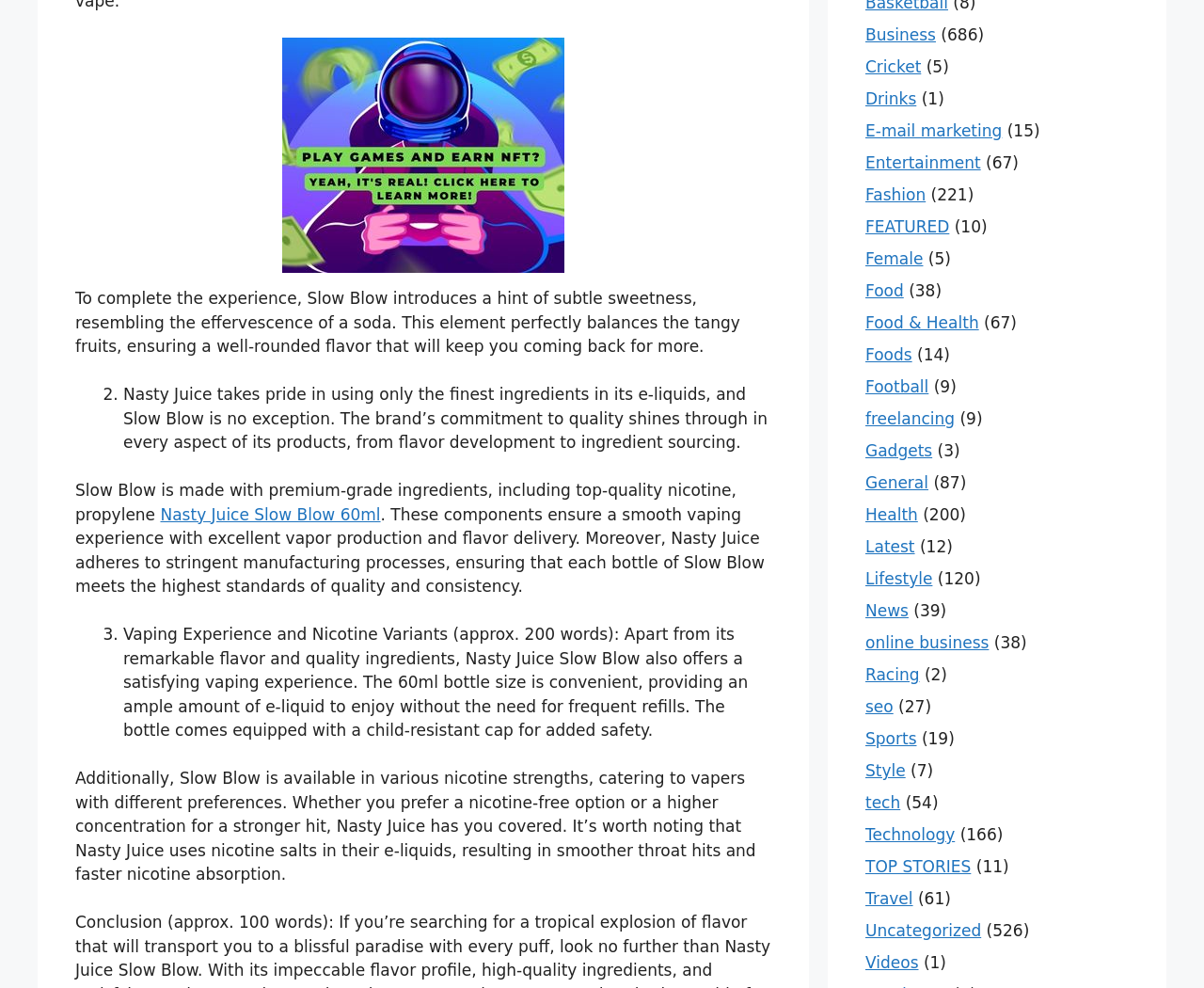Please identify the bounding box coordinates of the region to click in order to complete the task: "Click on the 'Nasty Juice Slow Blow 60ml' link". The coordinates must be four float numbers between 0 and 1, specified as [left, top, right, bottom].

[0.133, 0.511, 0.316, 0.53]